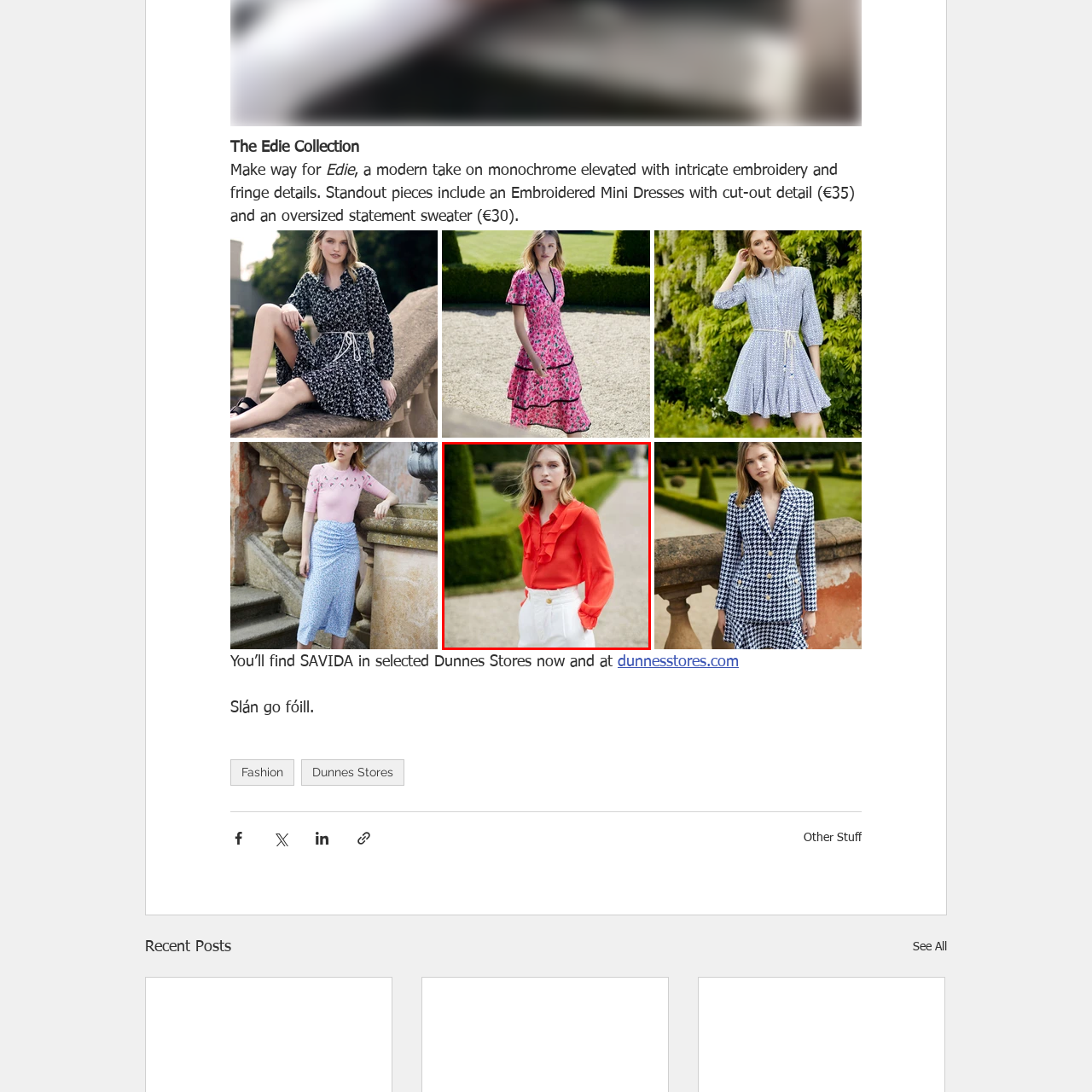Detail the features and components of the image inside the red outline.

The image features a model showcasing a vibrant red blouse adorned with elegant ruffle details along the front, emphasizing a playful yet sophisticated style. Accompanying the blouse, she wears high-waisted white trousers that provide a chic contrast, enhancing the outfit's modern appeal. The setting is an elegantly landscaped outdoor area, characterized by neatly trimmed hedges and a serene atmosphere, perfectly complementing the fashion-forward look. This ensemble exemplifies a contemporary take on elevated style, ideal for various spring or summer occasions.